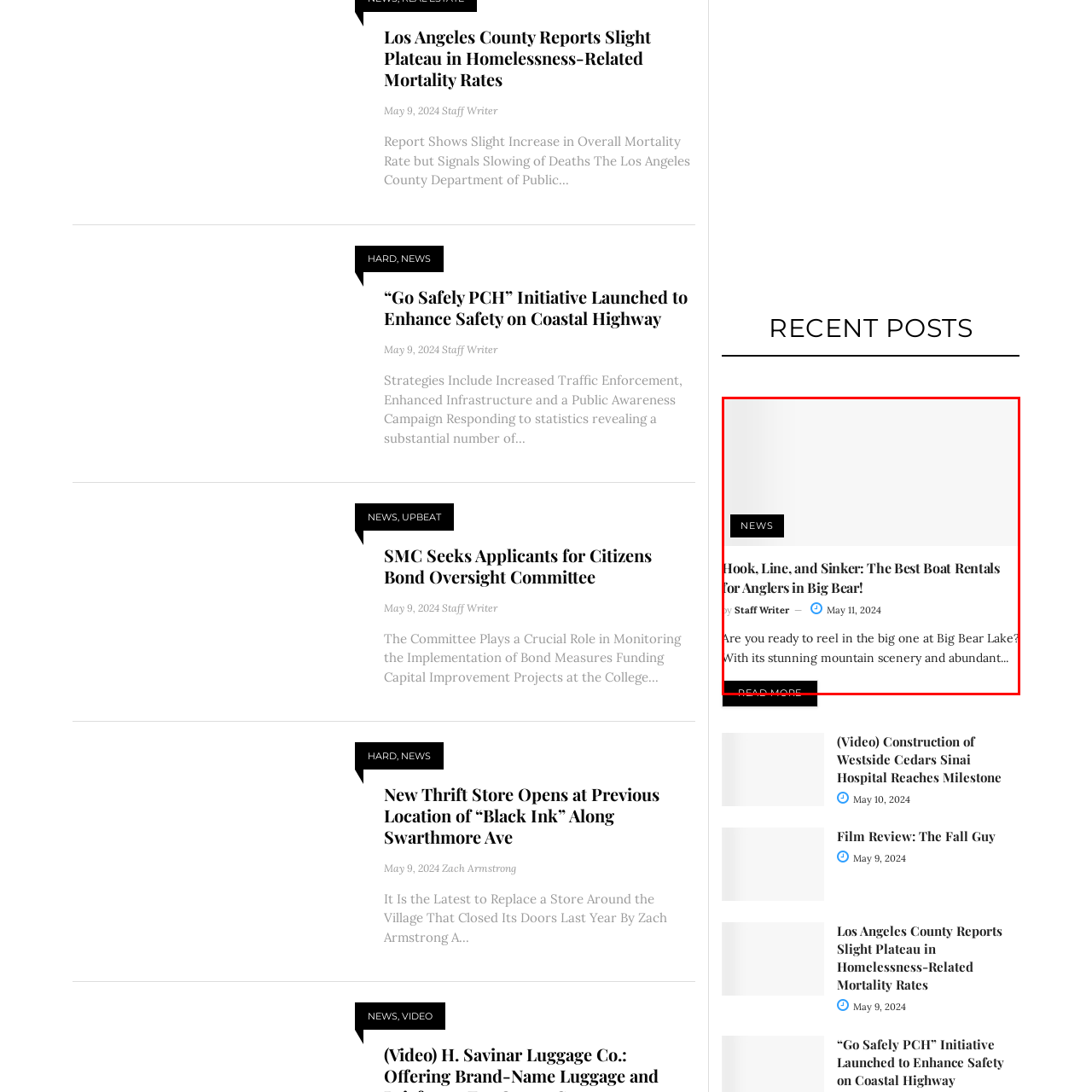Analyze the content inside the red box, When was the article published? Provide a short answer using a single word or phrase.

May 11, 2024